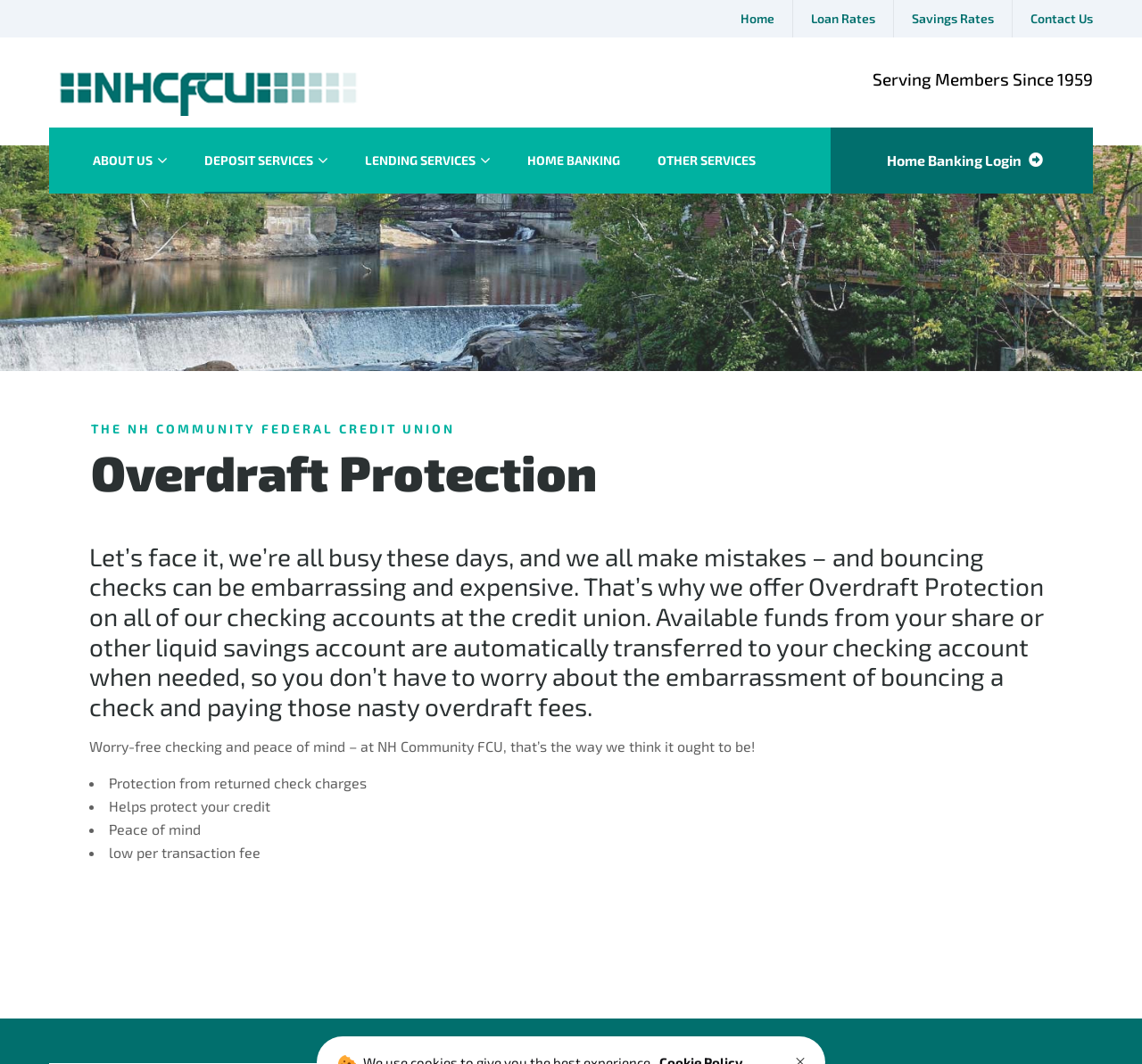Identify the bounding box coordinates of the clickable section necessary to follow the following instruction: "Click Home Banking Login". The coordinates should be presented as four float numbers from 0 to 1, i.e., [left, top, right, bottom].

[0.727, 0.12, 0.957, 0.182]